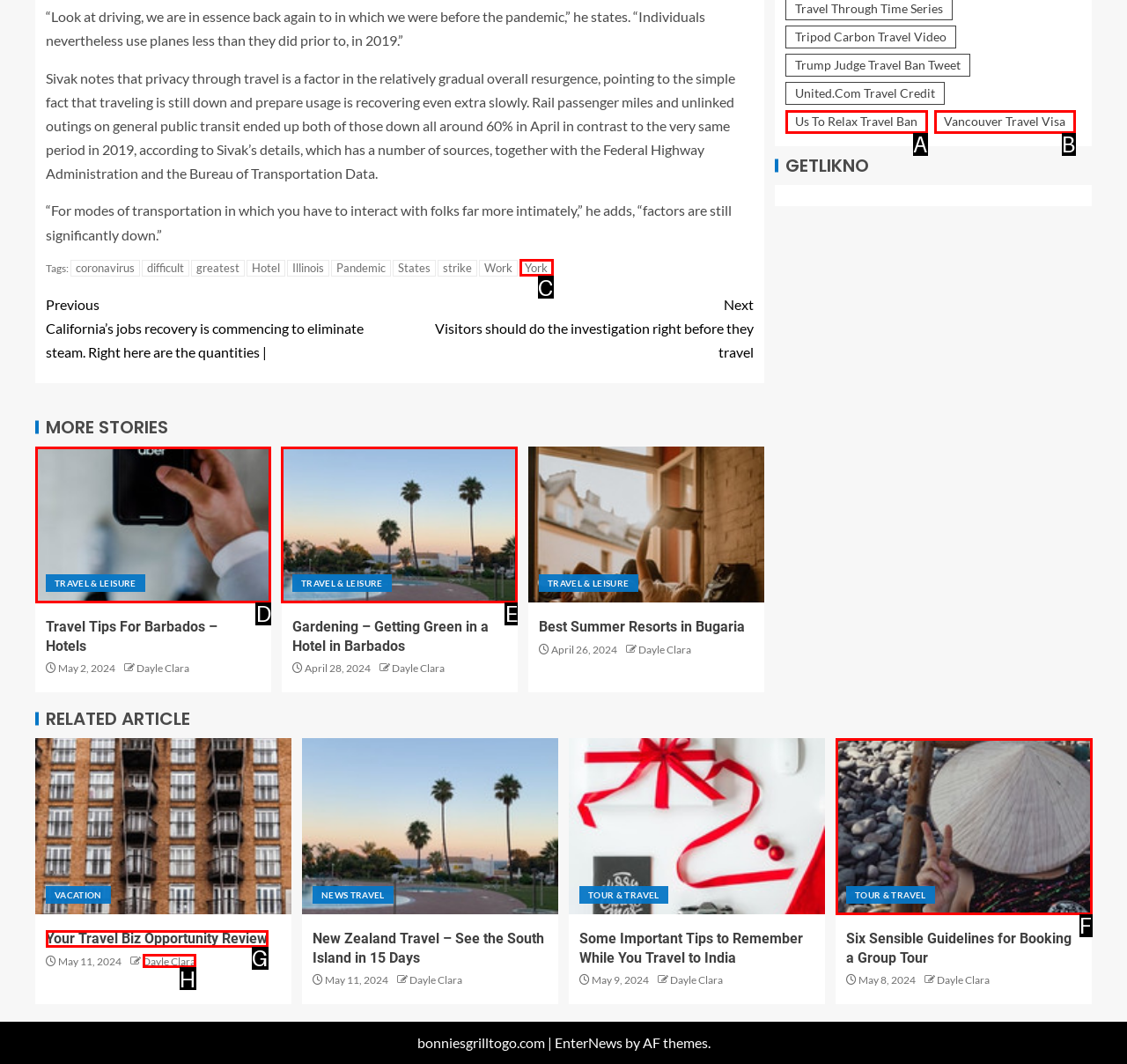From the given choices, identify the element that matches: Us To Relax Travel Ban
Answer with the letter of the selected option.

A